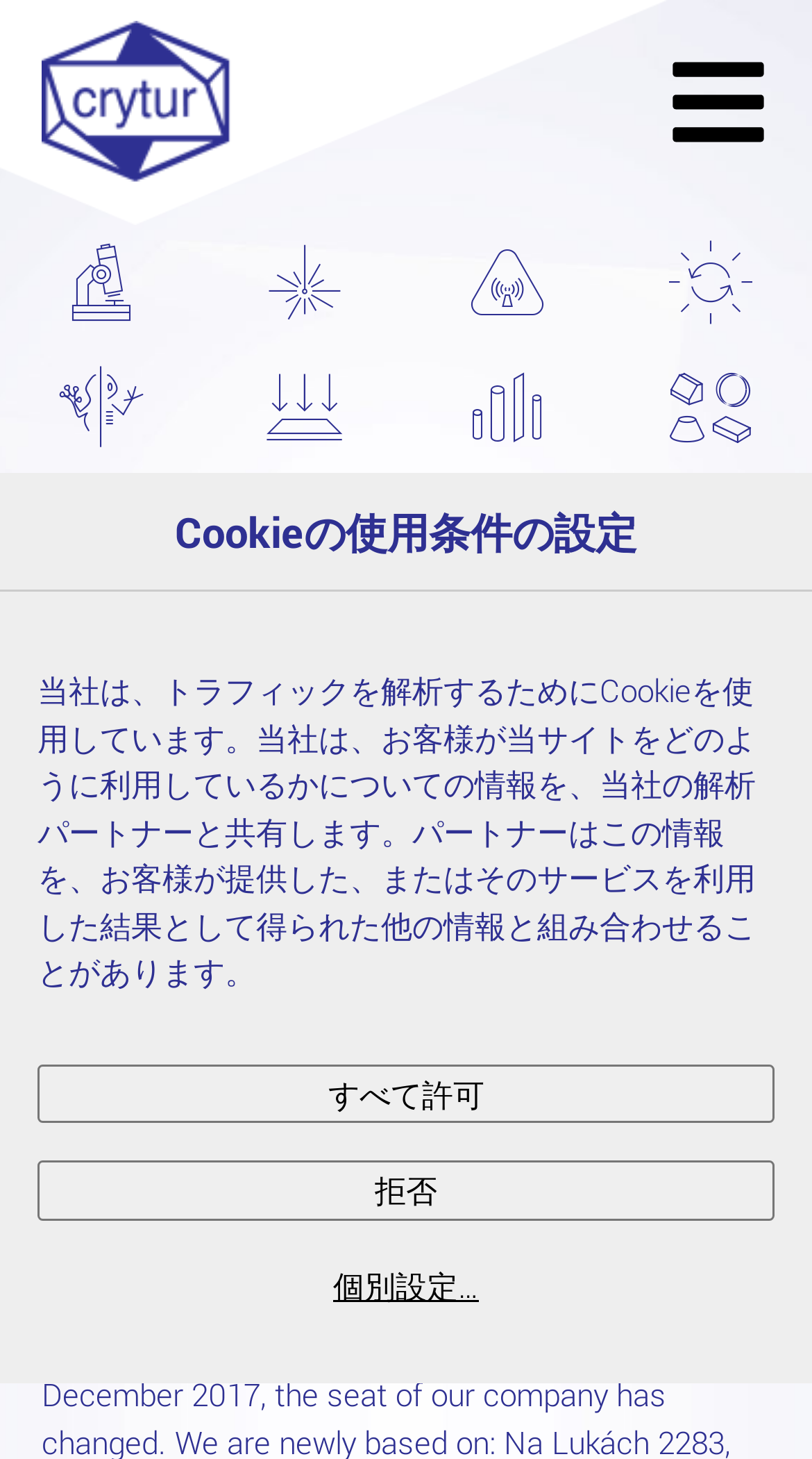Provide the bounding box coordinates for the UI element described in this sentence: "拒否". The coordinates should be four float values between 0 and 1, i.e., [left, top, right, bottom].

[0.046, 0.796, 0.954, 0.836]